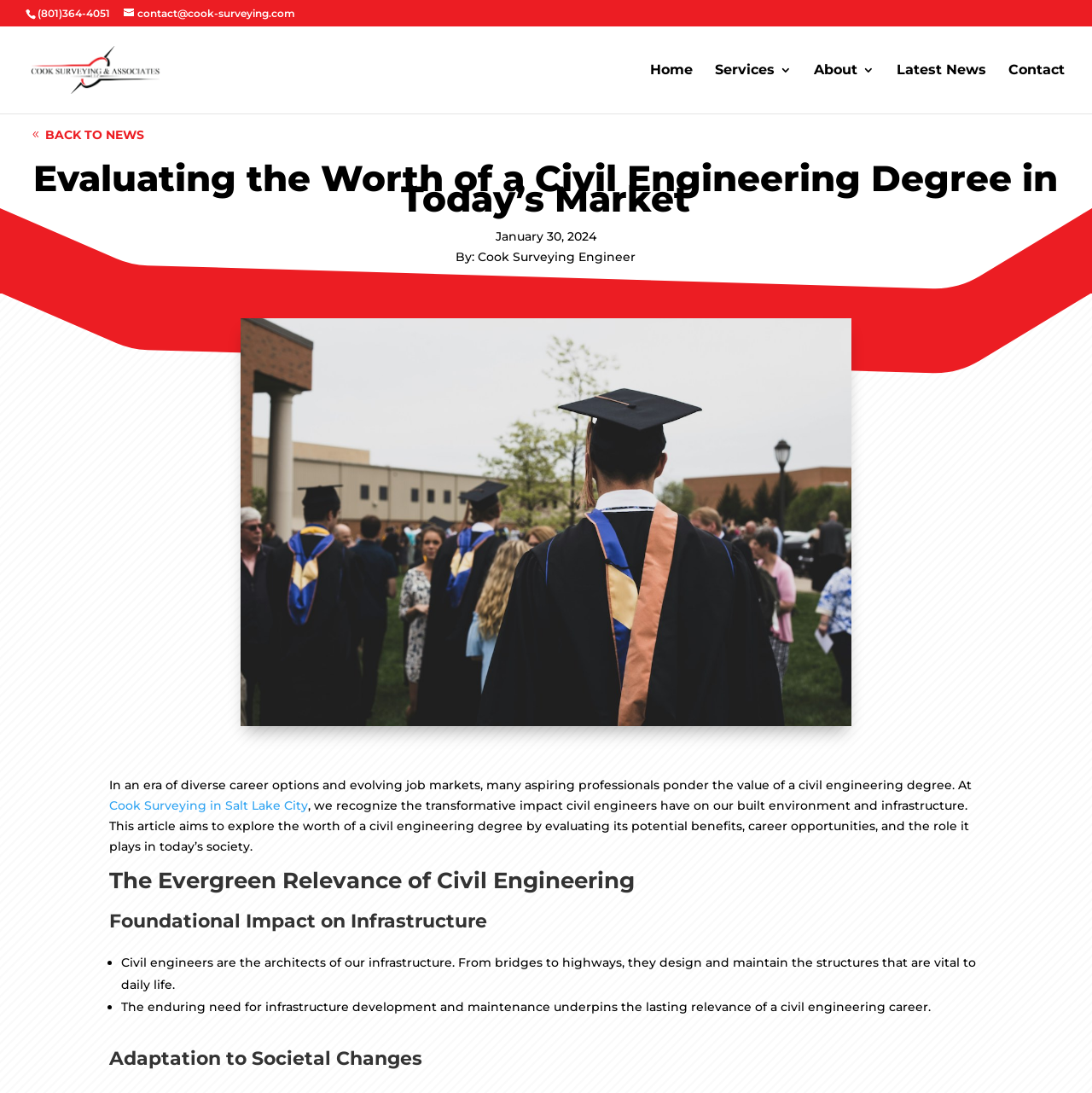What is the name of the company that wrote the article?
Give a single word or phrase as your answer by examining the image.

Cook Surveying